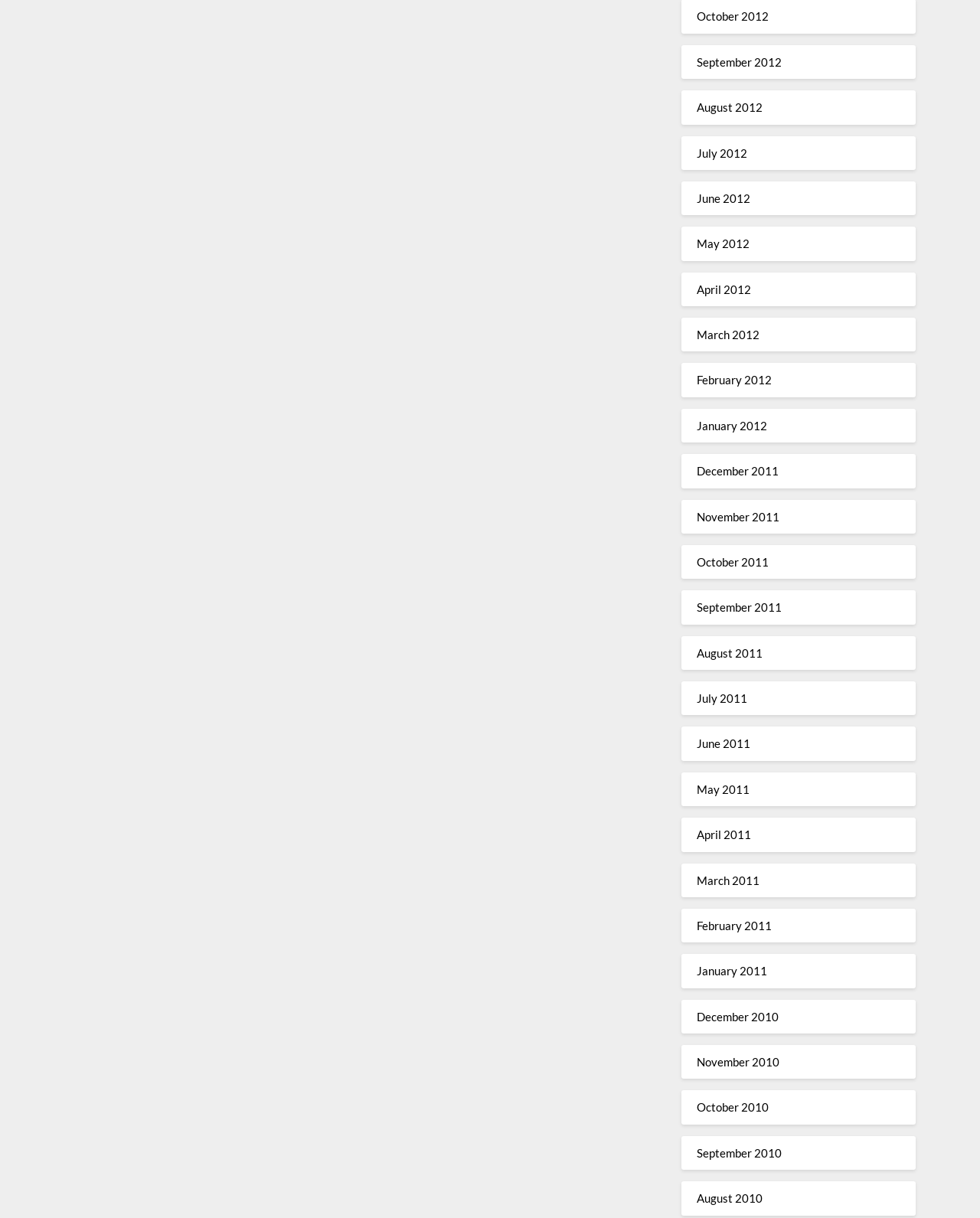Locate the coordinates of the bounding box for the clickable region that fulfills this instruction: "view December 2011".

[0.711, 0.381, 0.795, 0.392]